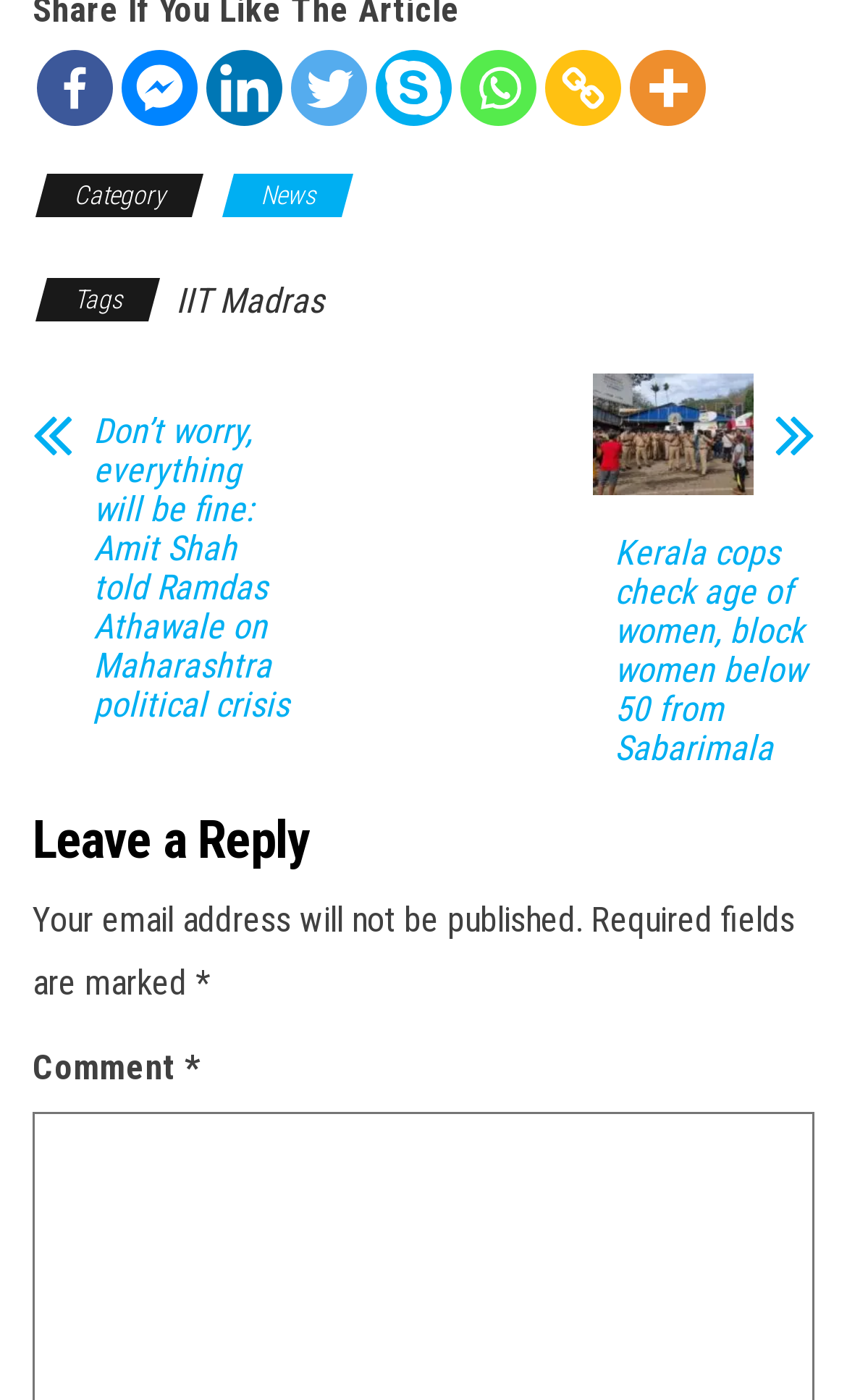Identify the bounding box coordinates for the element you need to click to achieve the following task: "Read about Sabarimala police". The coordinates must be four float values ranging from 0 to 1, formatted as [left, top, right, bottom].

[0.7, 0.267, 0.89, 0.353]